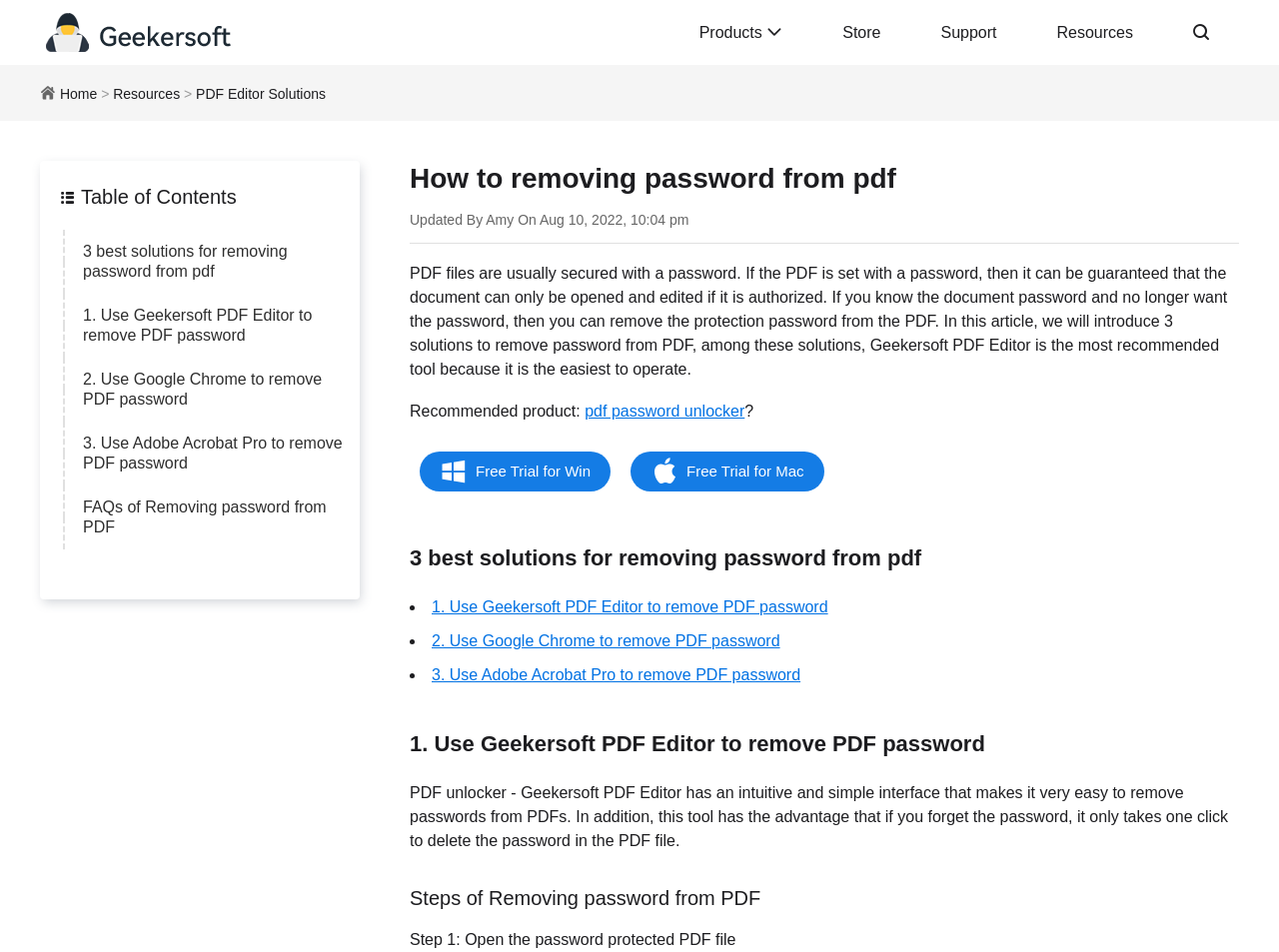Please determine the bounding box coordinates of the element to click in order to execute the following instruction: "Click on the 'Resources' link". The coordinates should be four float numbers between 0 and 1, specified as [left, top, right, bottom].

[0.803, 0.0, 0.909, 0.068]